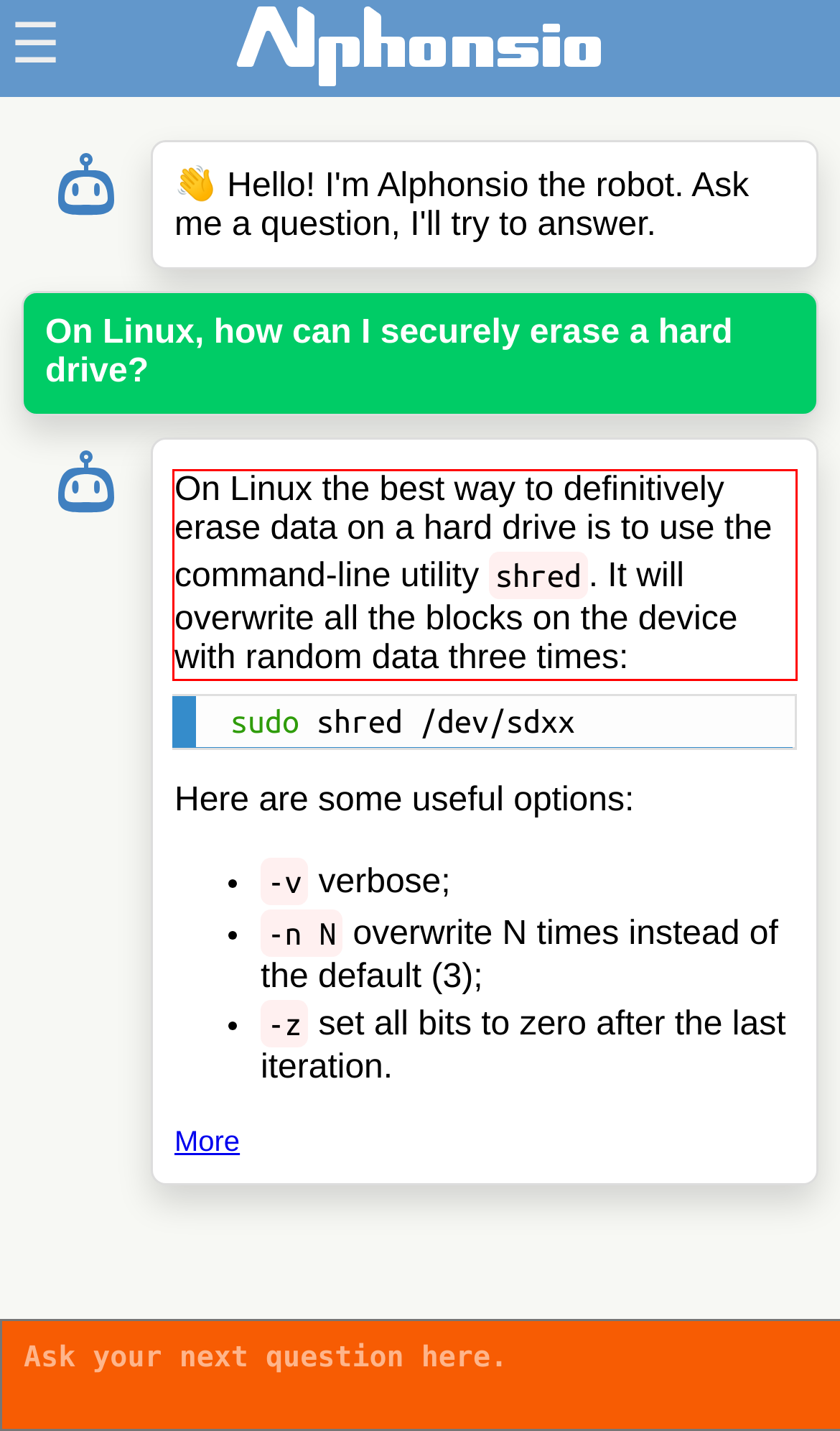Please take the screenshot of the webpage, find the red bounding box, and generate the text content that is within this red bounding box.

On Linux the best way to definitively erase data on a hard drive is to use the command-line utility ﻿shred. It will overwrite all the blocks on the device with random data three times: